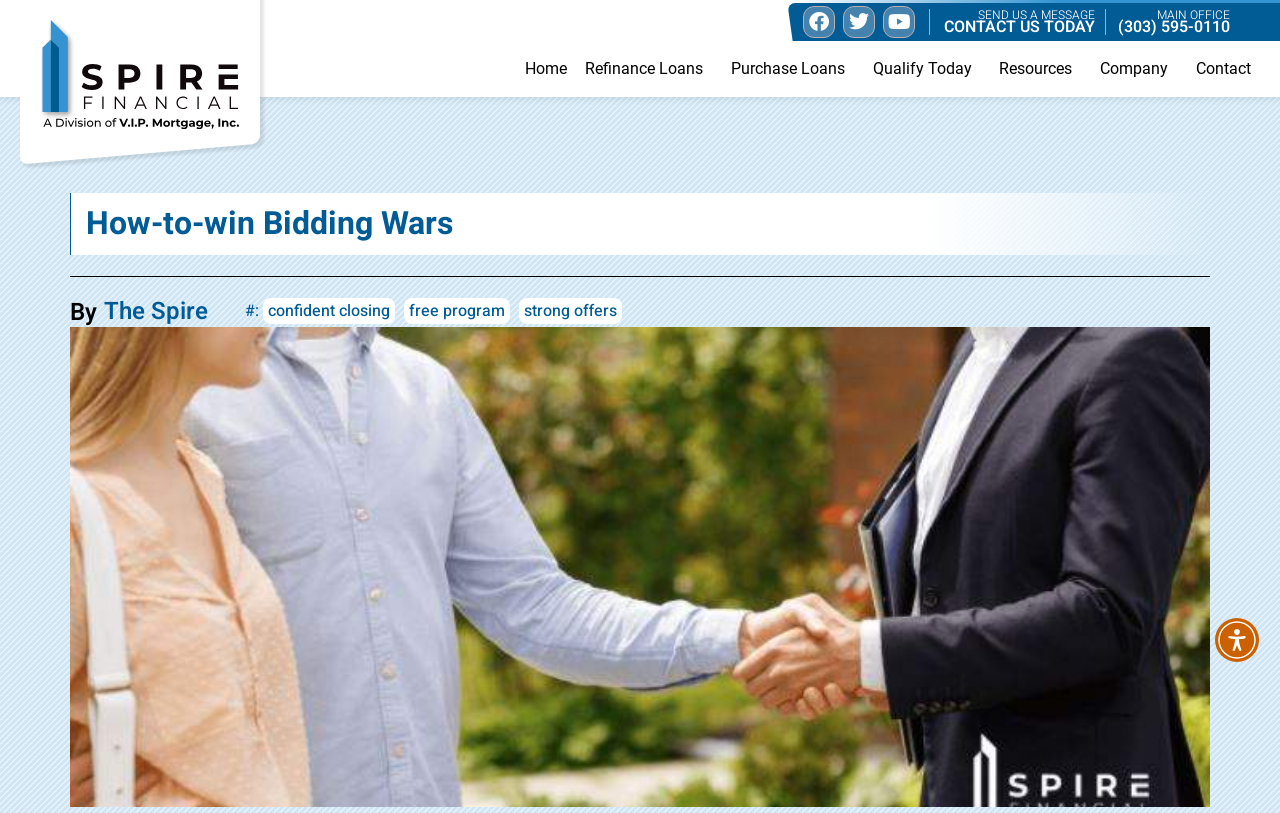Give a short answer using one word or phrase for the question:
What is the topic of the main content on the webpage?

How-to-win Bidding Wars